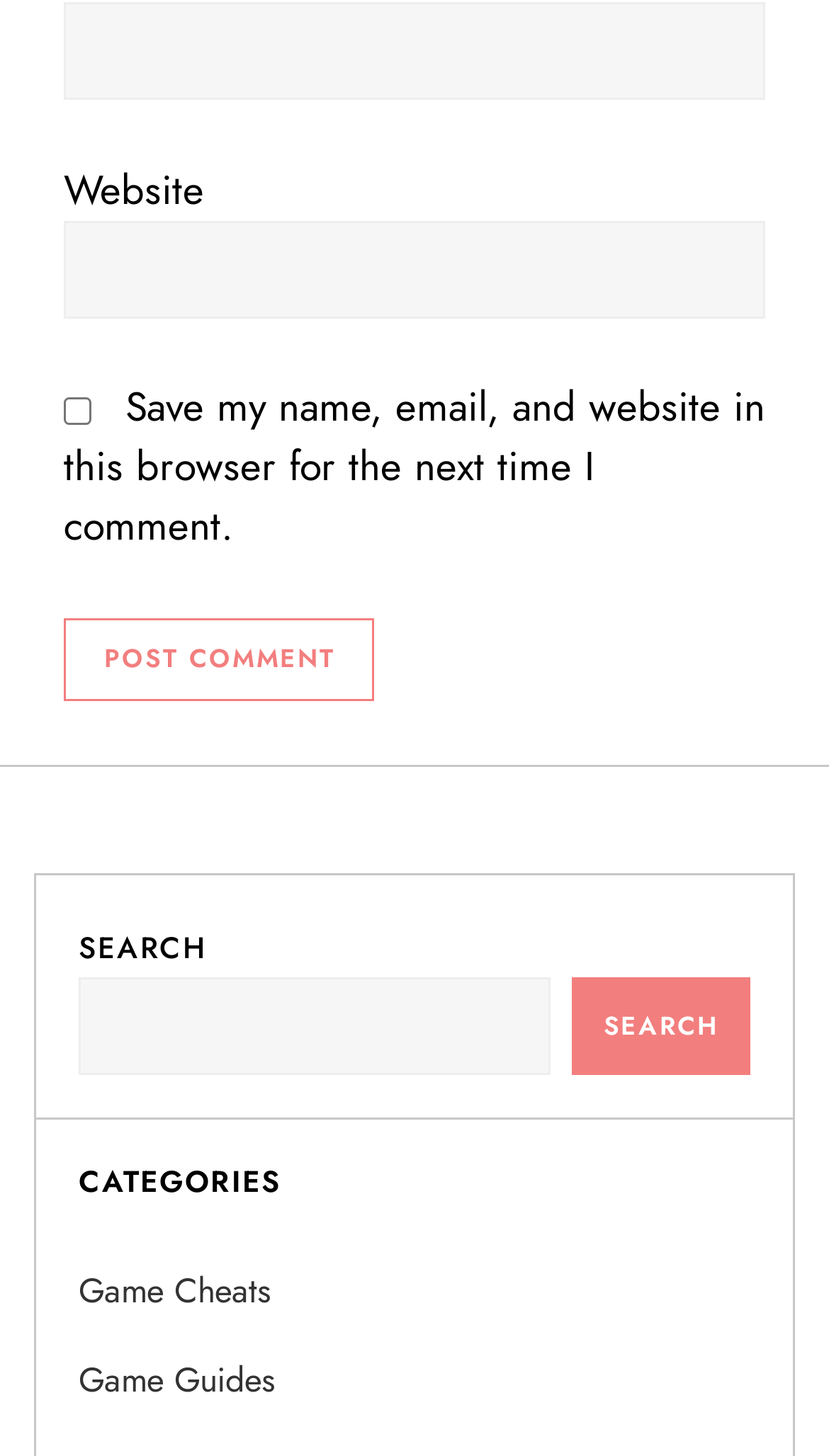Using the elements shown in the image, answer the question comprehensively: How many textboxes are there on the webpage?

There are two textboxes on the webpage: one for 'Email' and one for 'Website'. The 'Email' textbox is required, while the 'Website' textbox is not.